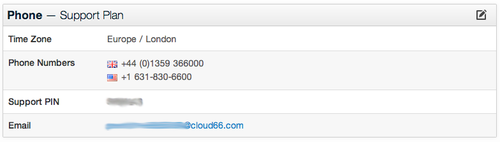Provide a comprehensive description of the image.

The image provides a detailed overview of a support plan offered by Cloud 66, specifically focusing on phone support. It displays critical information such as the time zone for support services, which is Europe/London. Contact numbers are prominently listed, including a UK phone number (+44 (0)1359 366000) and a US phone number (+1 631-830-6600), ensuring accessibility for customers in different regions. Additionally, there's a space indicating a Support PIN, crucial for verifying customer identity during support interactions. An email address is also provided for further communication regarding the support plan. This image encapsulates essential details, demonstrating Cloud 66's commitment to customer support through various communication channels.